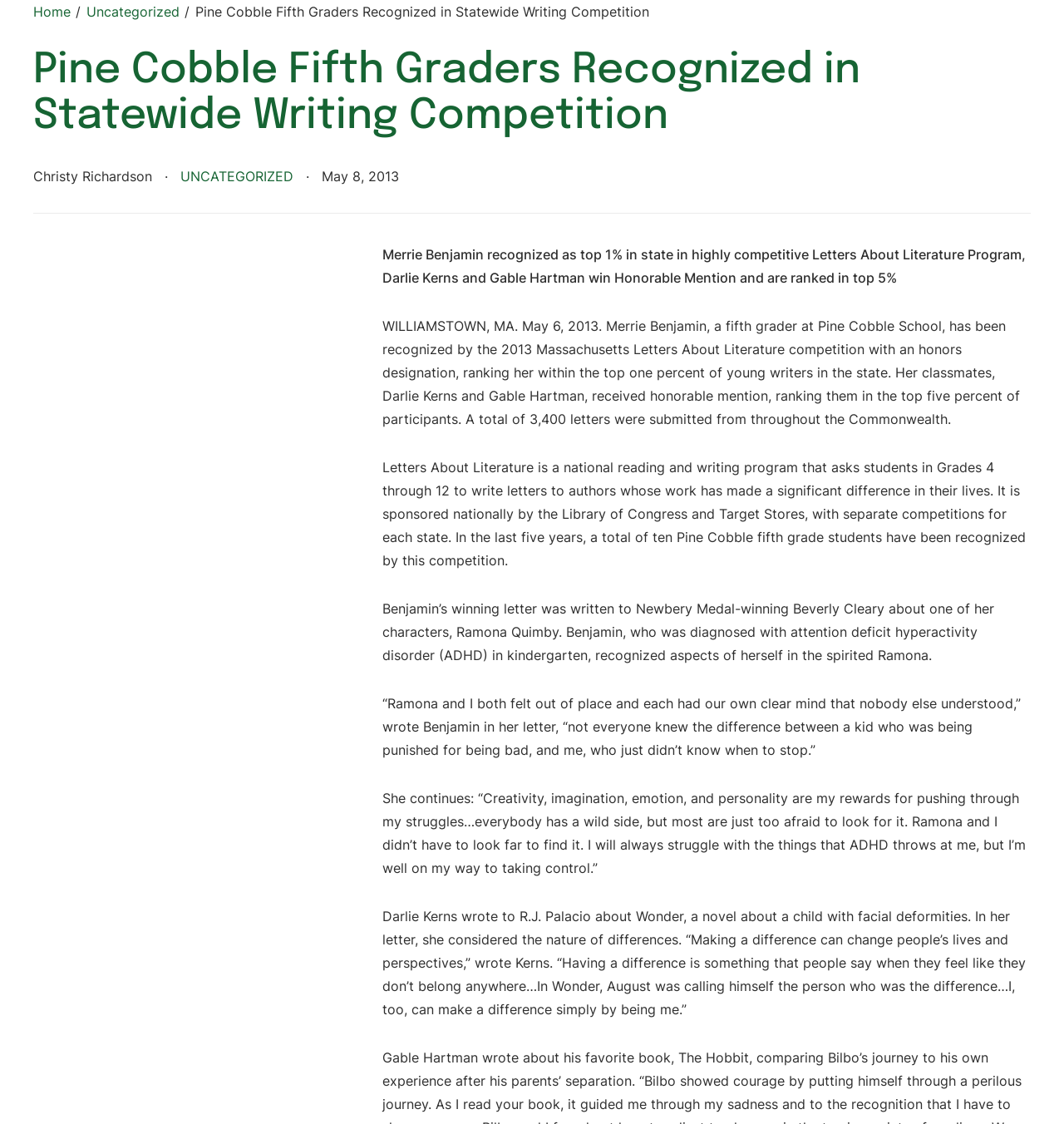What is the name of the school mentioned in the article?
Please look at the screenshot and answer using one word or phrase.

Pine Cobble School